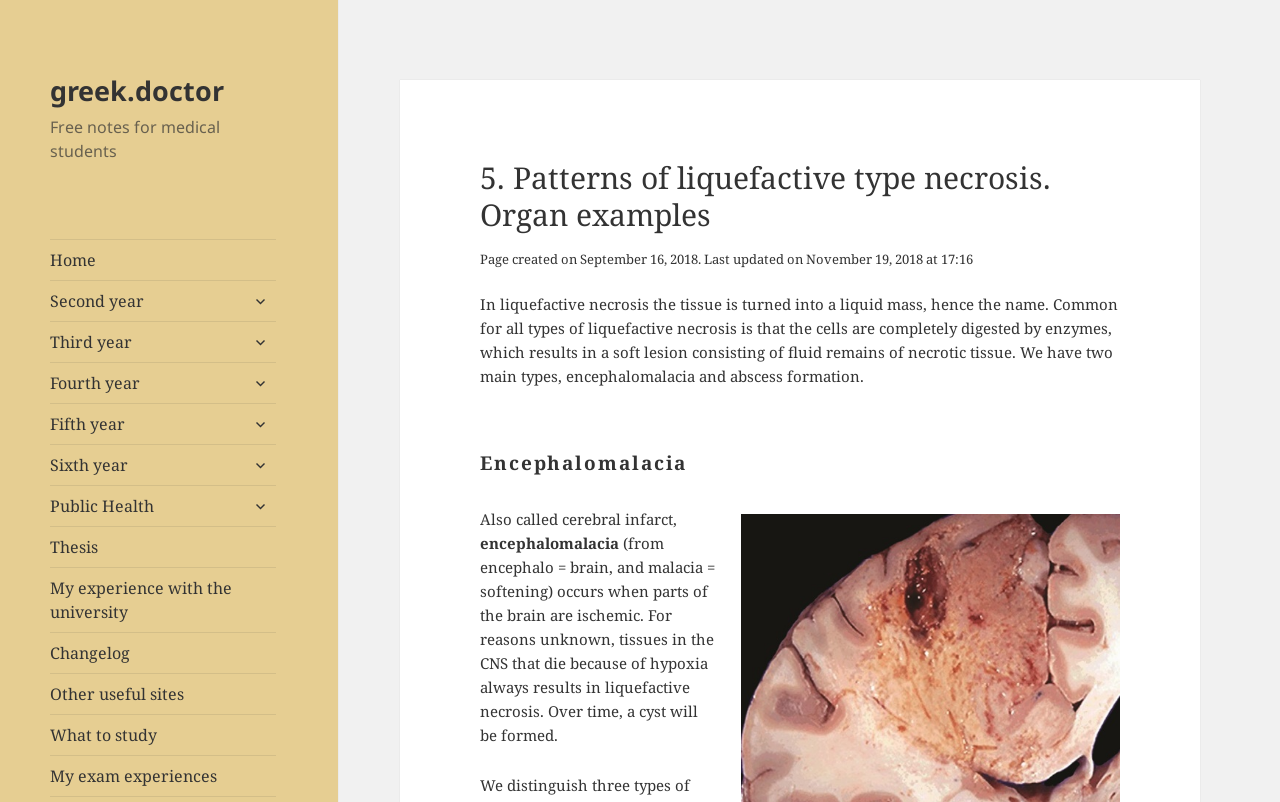Detail the webpage's structure and highlights in your description.

The webpage is about medical education, specifically focusing on patterns of liquefactive type necrosis and organ examples. At the top left, there is a link to "greek.doctor" and a static text "Free notes for medical students". Below these elements, there is a navigation menu with links to different years of medical school, including "Home", "Second year", "Third year", and so on, up to "Sixth year", as well as "Public Health", "Thesis", and other related topics. Each of these links has a corresponding button to expand a child menu.

On the right side of the navigation menu, there is a main content area. At the top, there is a header with the title "5. Patterns of liquefactive type necrosis. Organ examples". Below the header, there is a static text indicating when the page was created and last updated.

The main content is divided into sections, with headings and paragraphs of text. The first section explains liquefactive necrosis, describing how the tissue is turned into a liquid mass and the two main types of liquefactive necrosis: encephalomalacia and abscess formation. The second section focuses on encephalomalacia, also known as cerebral infarct, which occurs when parts of the brain are ischemic, resulting in liquefactive necrosis and eventually forming a cyst.